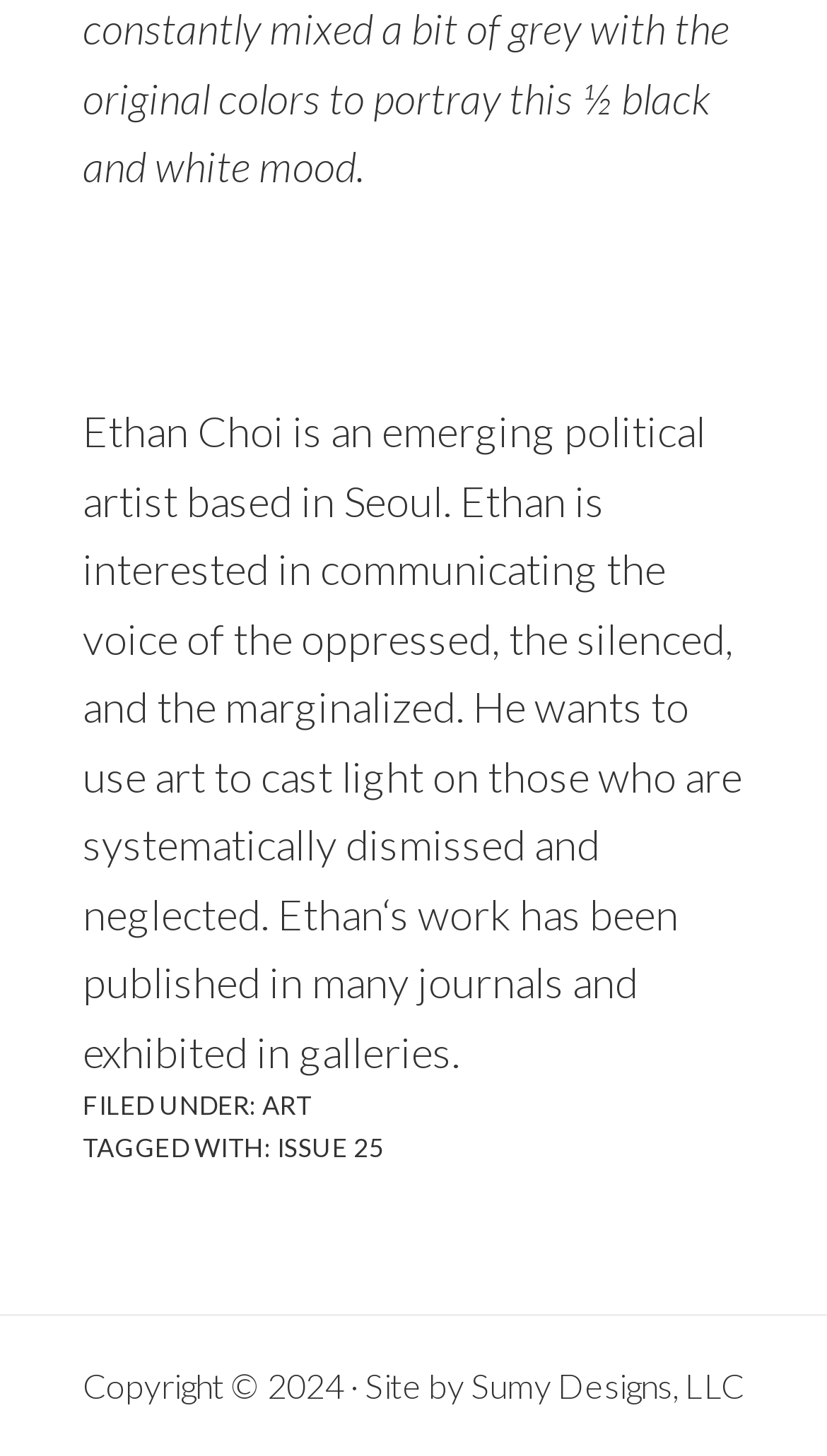Determine the bounding box for the described UI element: "Issue 25".

[0.335, 0.777, 0.465, 0.799]